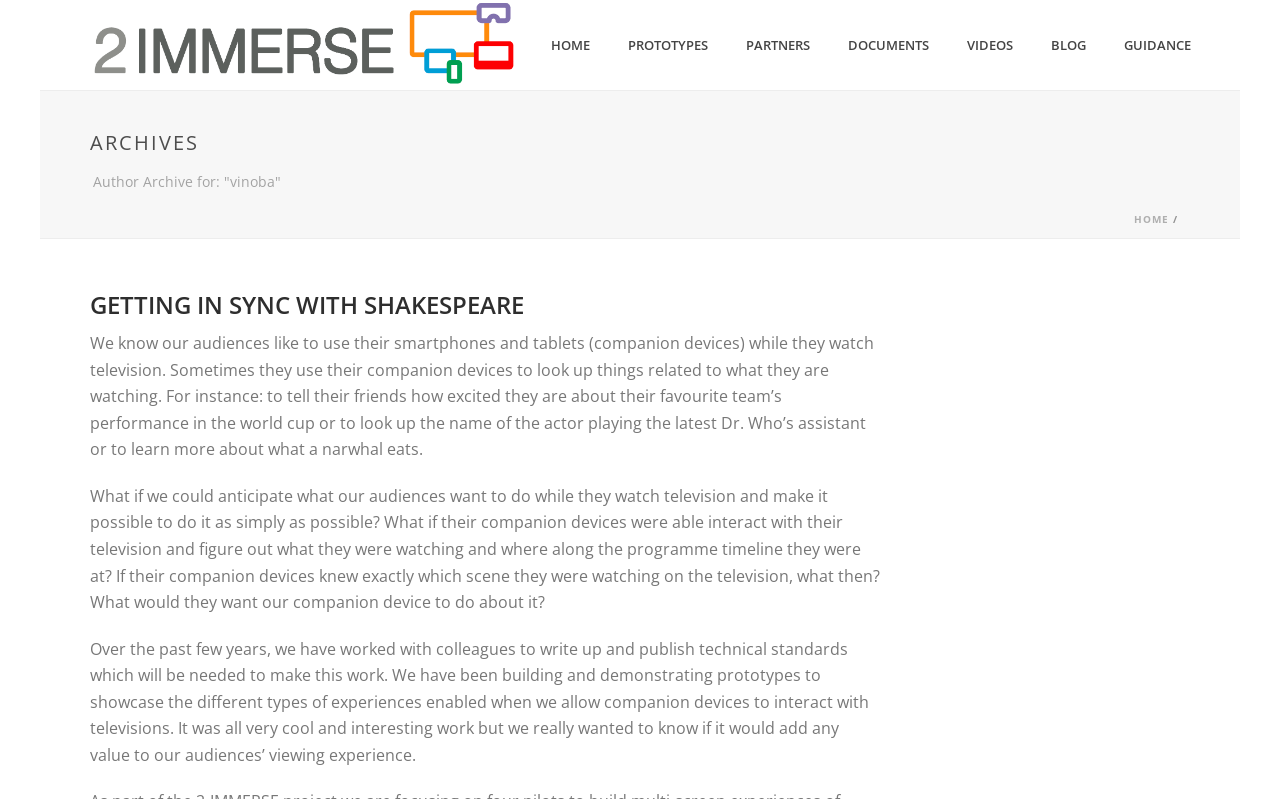Specify the bounding box coordinates of the area that needs to be clicked to achieve the following instruction: "read archives".

[0.07, 0.164, 0.93, 0.194]